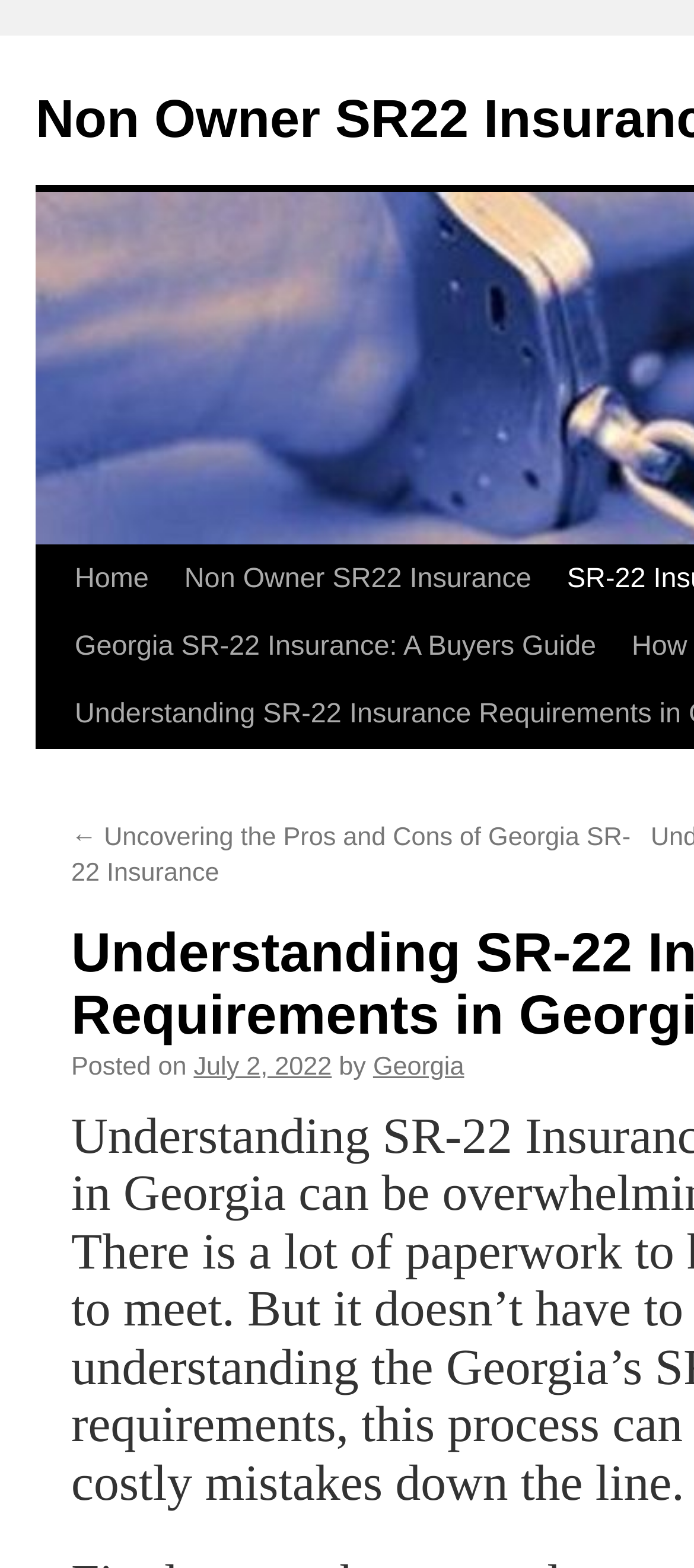Provide a one-word or brief phrase answer to the question:
What is the author of the posted article?

Georgia